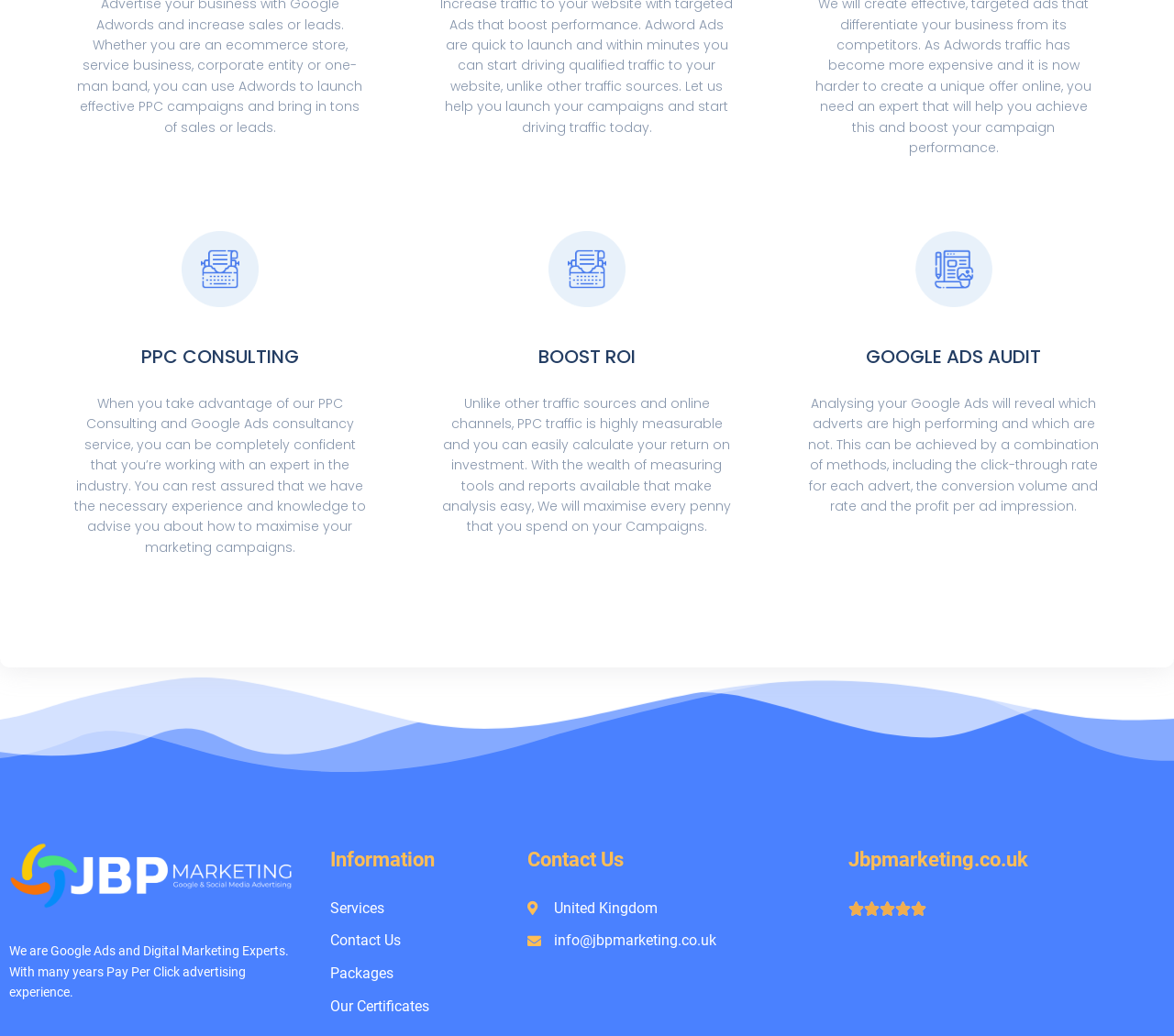What is the benefit of PPC traffic?
Please provide a single word or phrase based on the screenshot.

Highly measurable